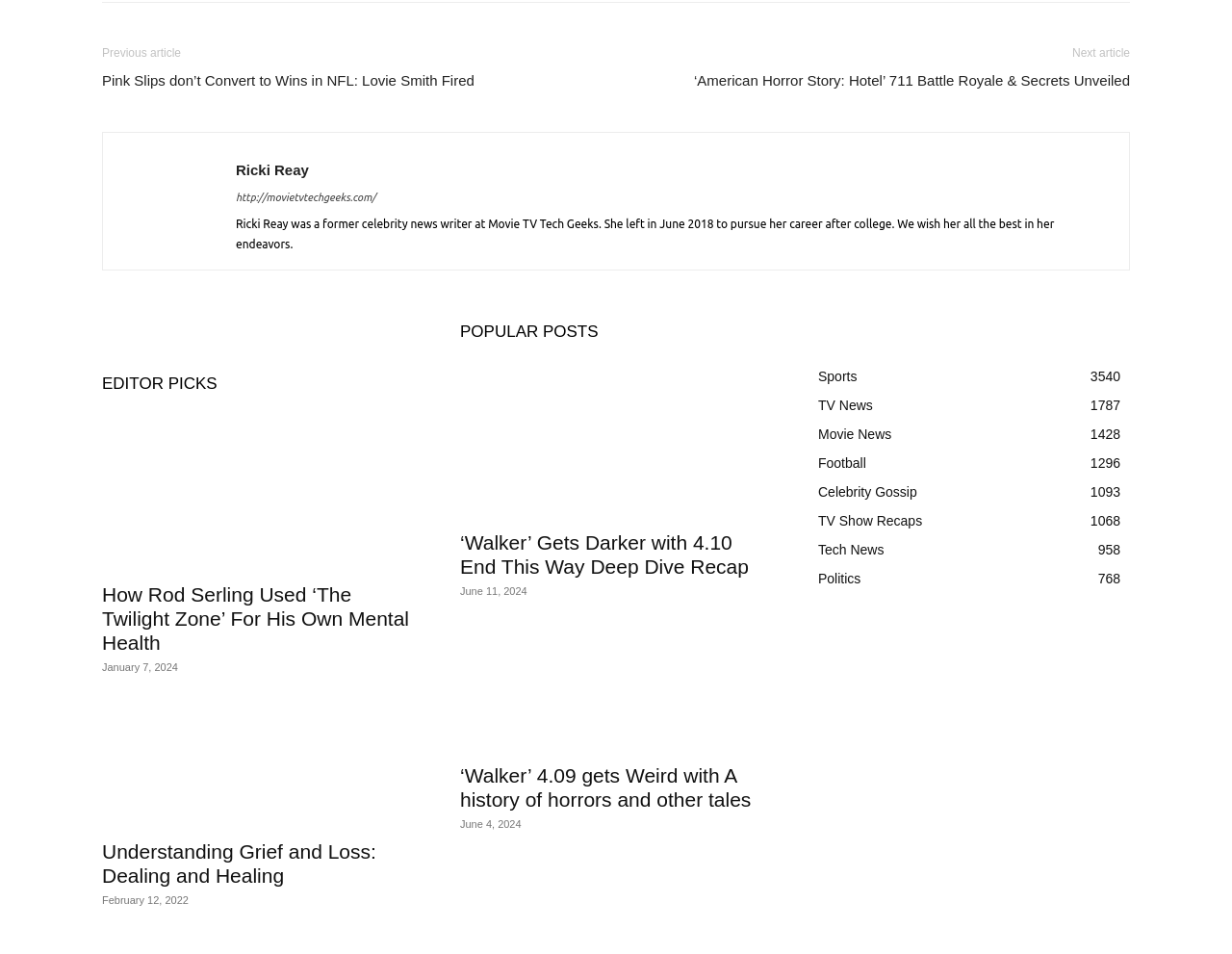Find the bounding box coordinates of the clickable area required to complete the following action: "Search".

None